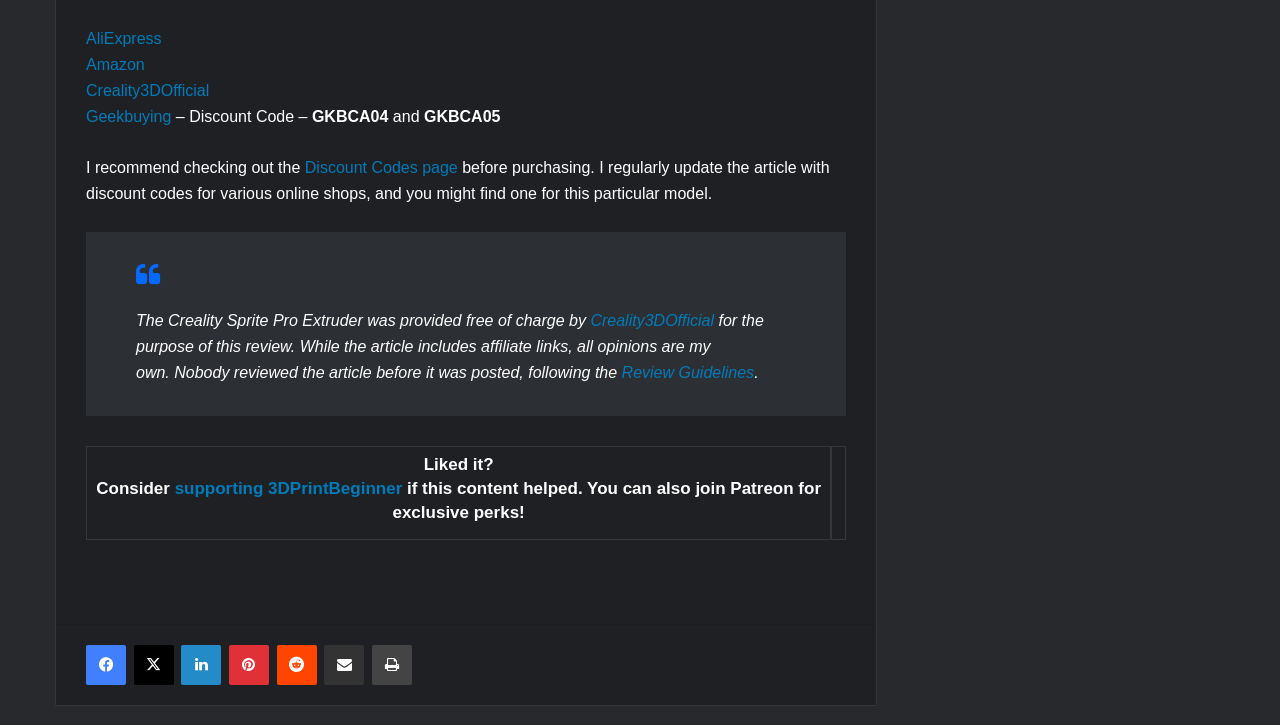Determine the bounding box coordinates for the area you should click to complete the following instruction: "Check out the Discount Codes page".

[0.238, 0.219, 0.358, 0.242]